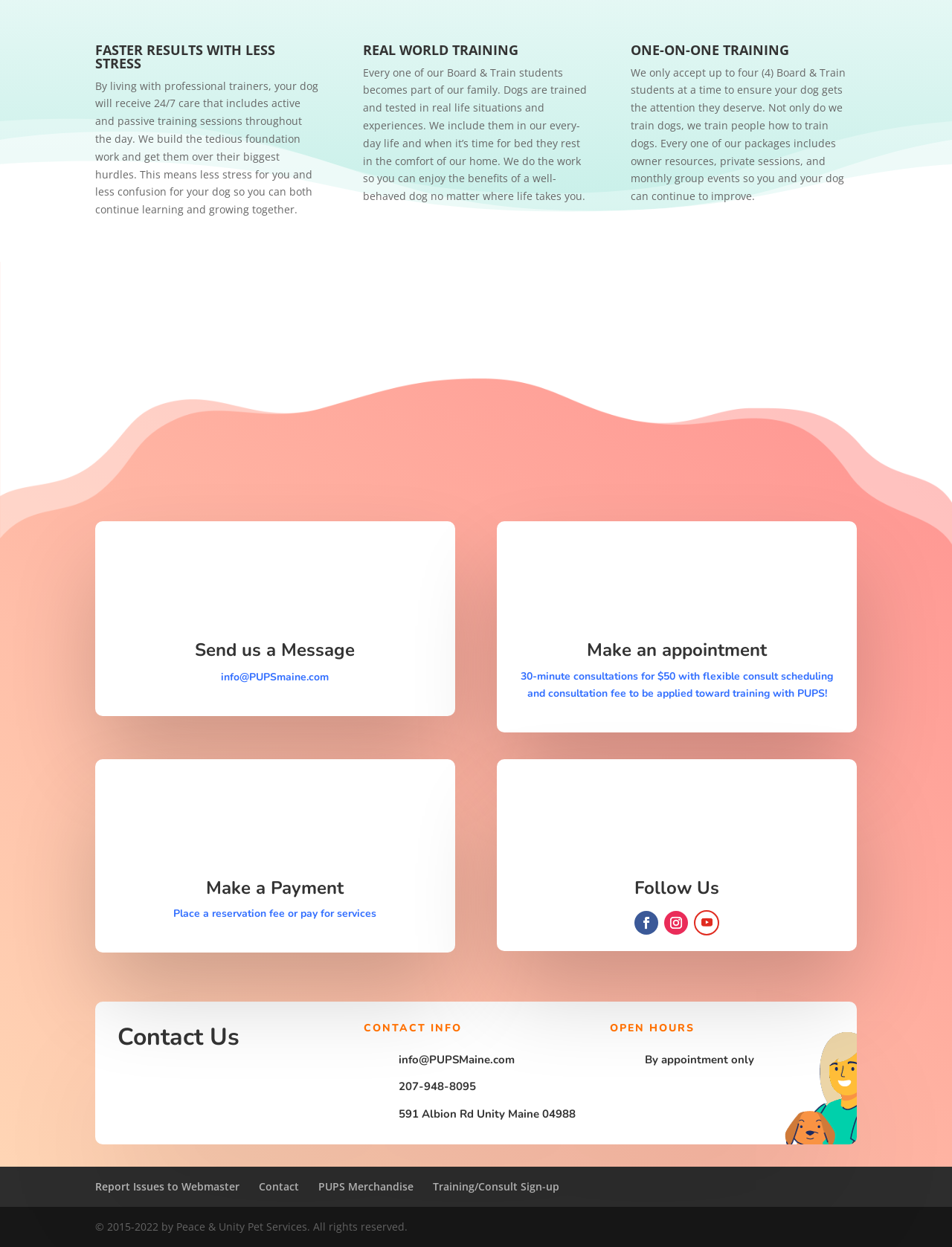What is the focus of the training?
Please provide a single word or phrase as your answer based on the image.

Dog training